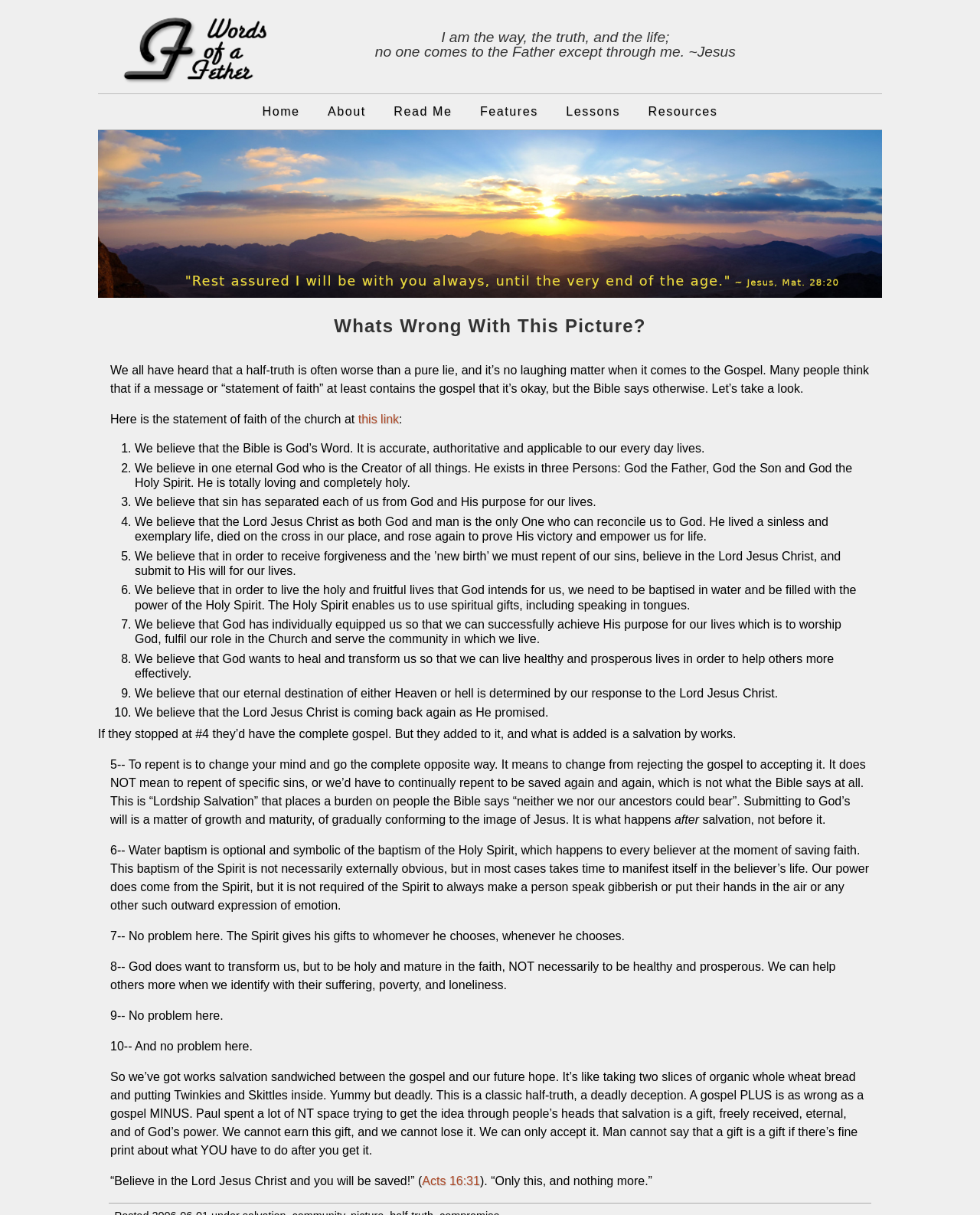Find the bounding box coordinates of the clickable element required to execute the following instruction: "Click the 'Read Me' link". Provide the coordinates as four float numbers between 0 and 1, i.e., [left, top, right, bottom].

[0.389, 0.081, 0.474, 0.102]